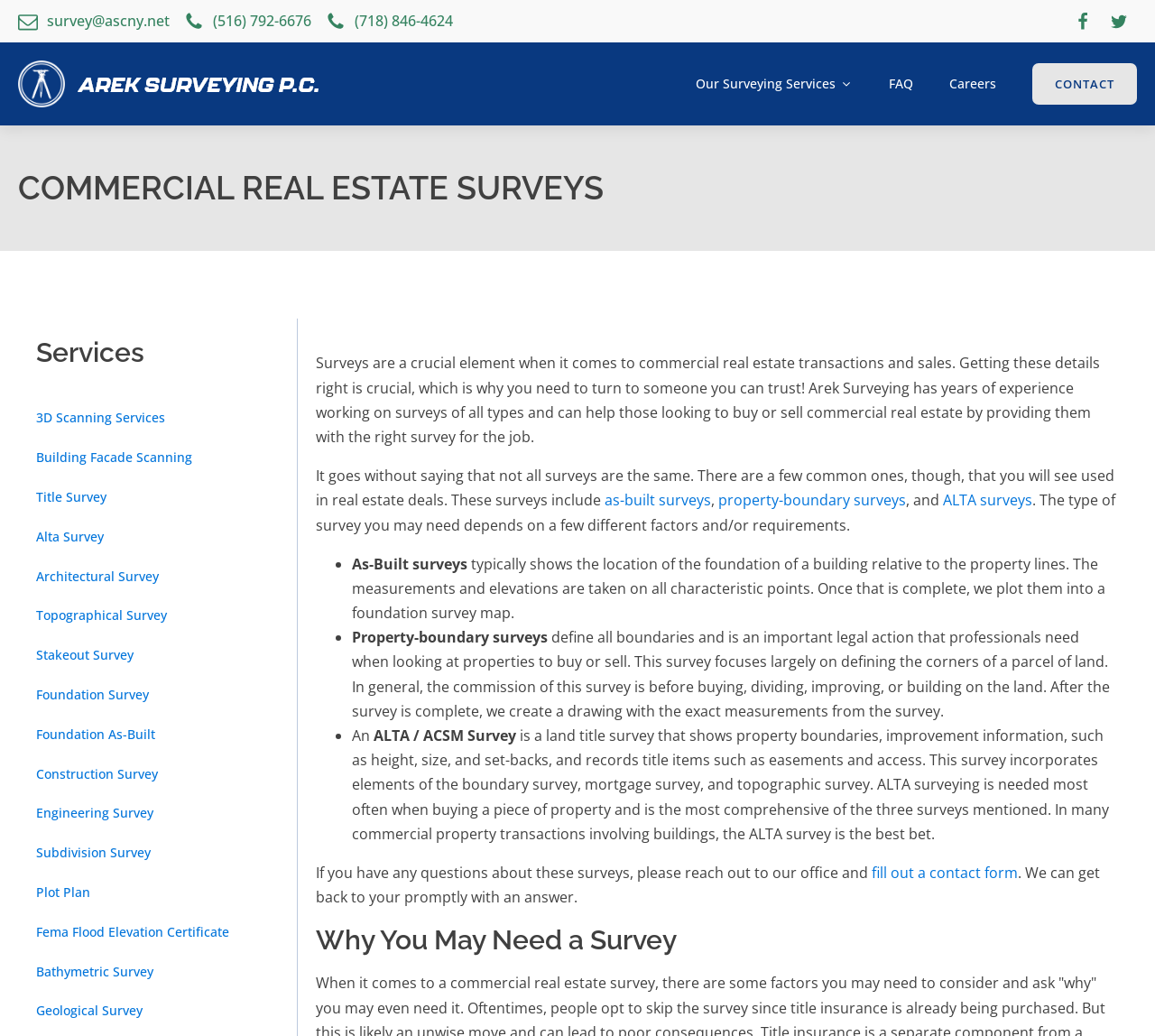Locate the UI element described by fill out a contact form and provide its bounding box coordinates. Use the format (top-left x, top-left y, bottom-right x, bottom-right y) with all values as floating point numbers between 0 and 1.

[0.755, 0.833, 0.881, 0.852]